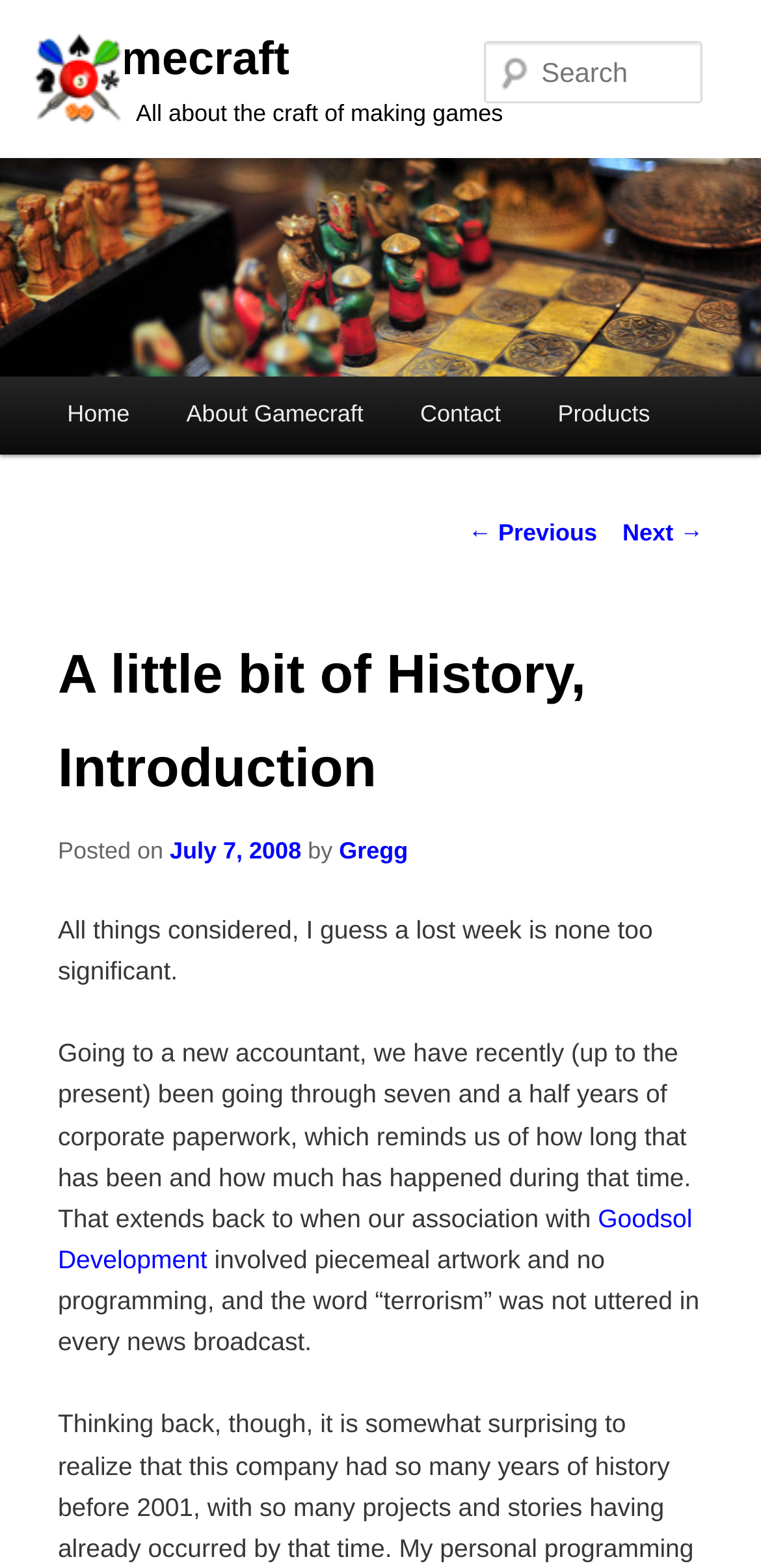Provide the bounding box for the UI element matching this description: "parent_node: Gamecraft".

[0.0, 0.1, 1.0, 0.24]